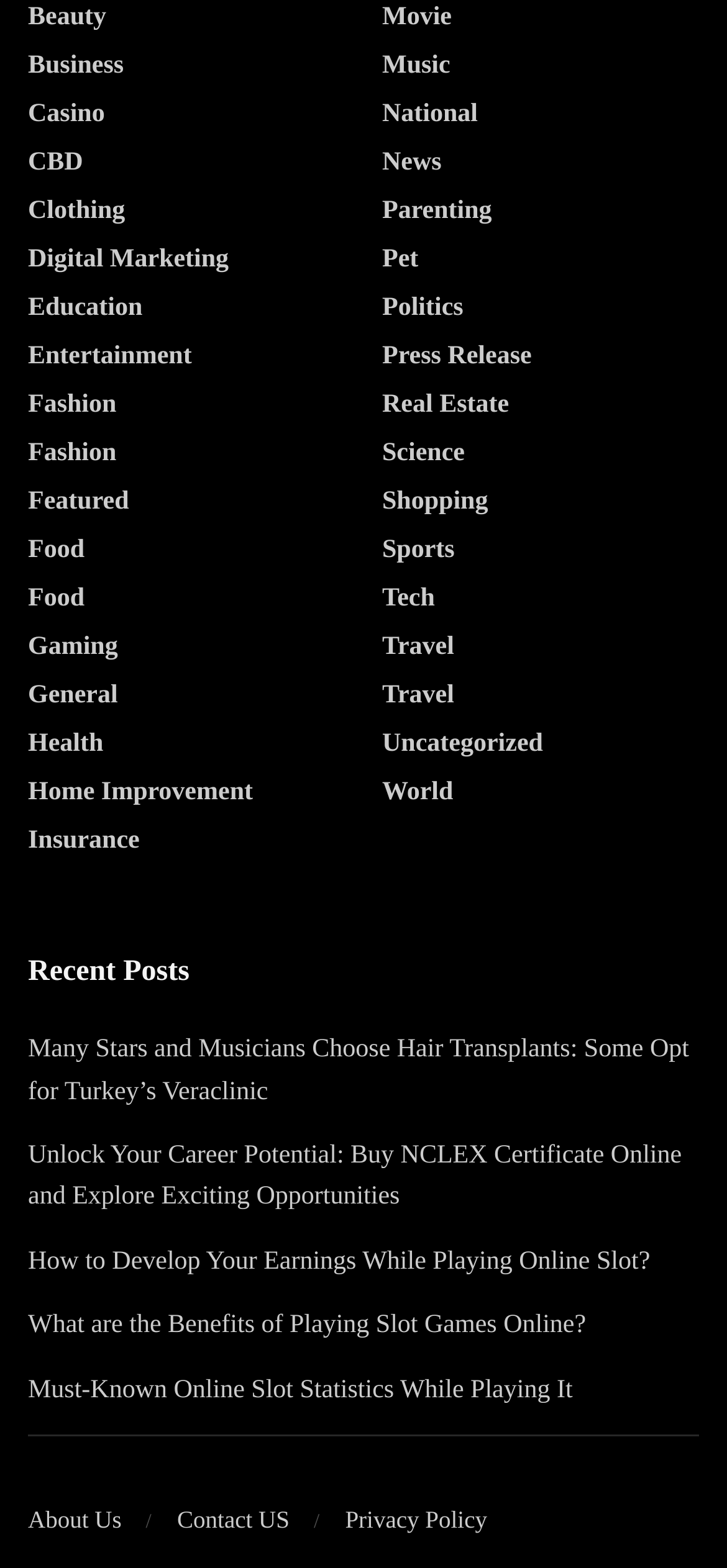Calculate the bounding box coordinates of the UI element given the description: "Fashion".

[0.038, 0.28, 0.16, 0.299]